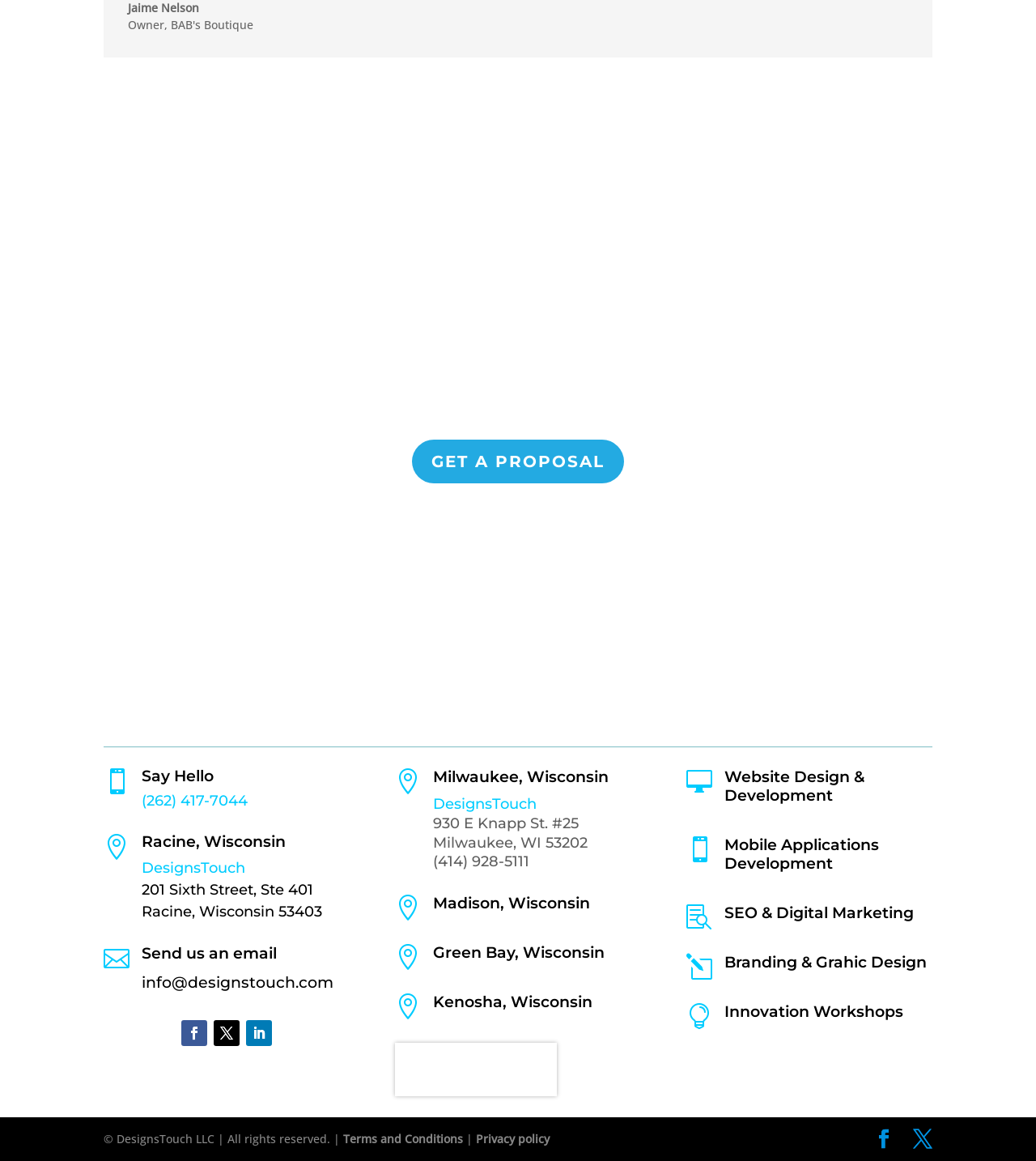Respond with a single word or phrase for the following question: 
How many locations does the company have?

5